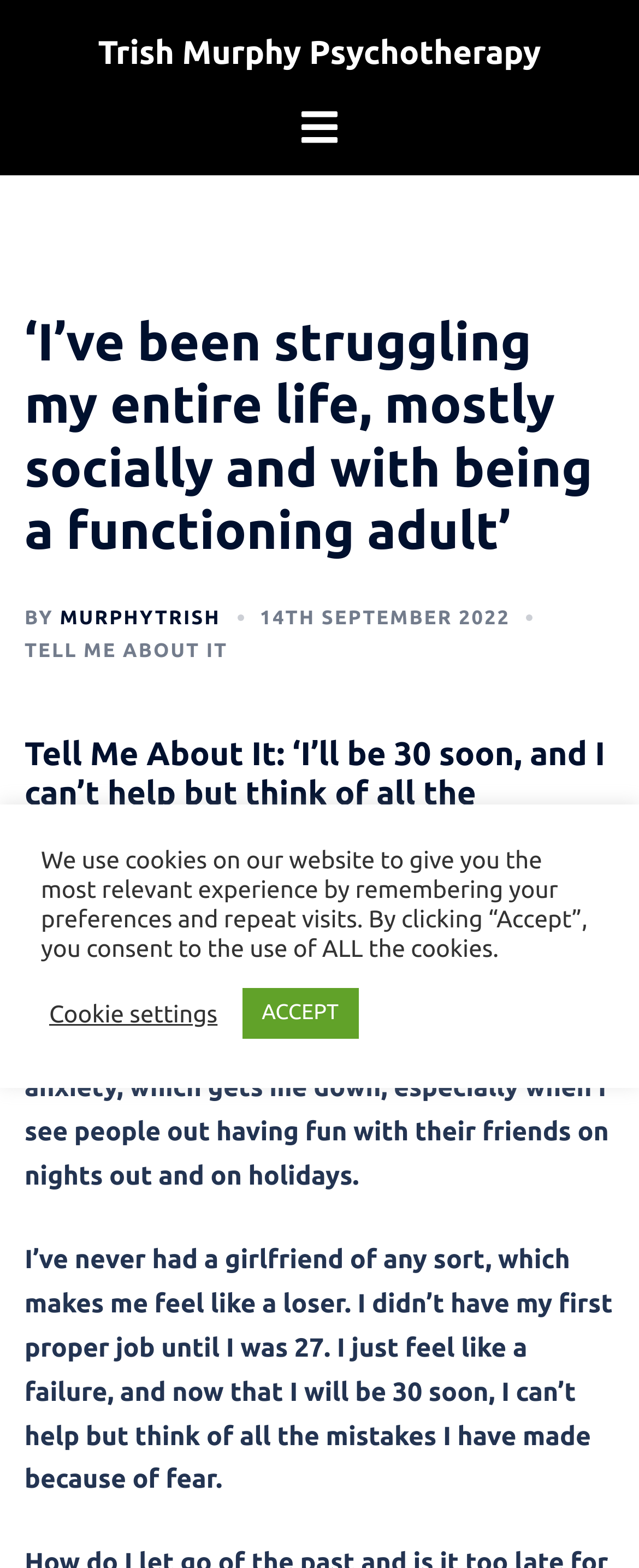Please provide a comprehensive answer to the question below using the information from the image: What is the age mentioned in the article?

I examined the StaticText elements and found the text 'I’ll be 30 soon' which mentions the age.